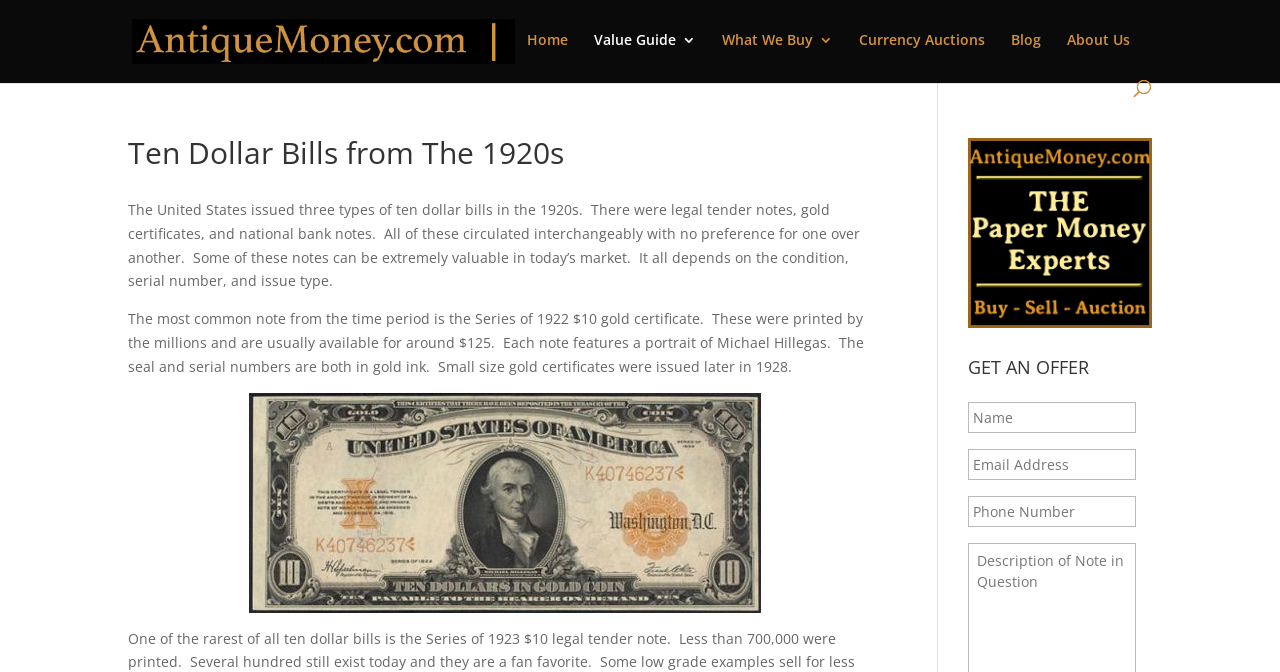Specify the bounding box coordinates of the area that needs to be clicked to achieve the following instruction: "Click on the 'Antique Money' link".

[0.103, 0.045, 0.403, 0.073]